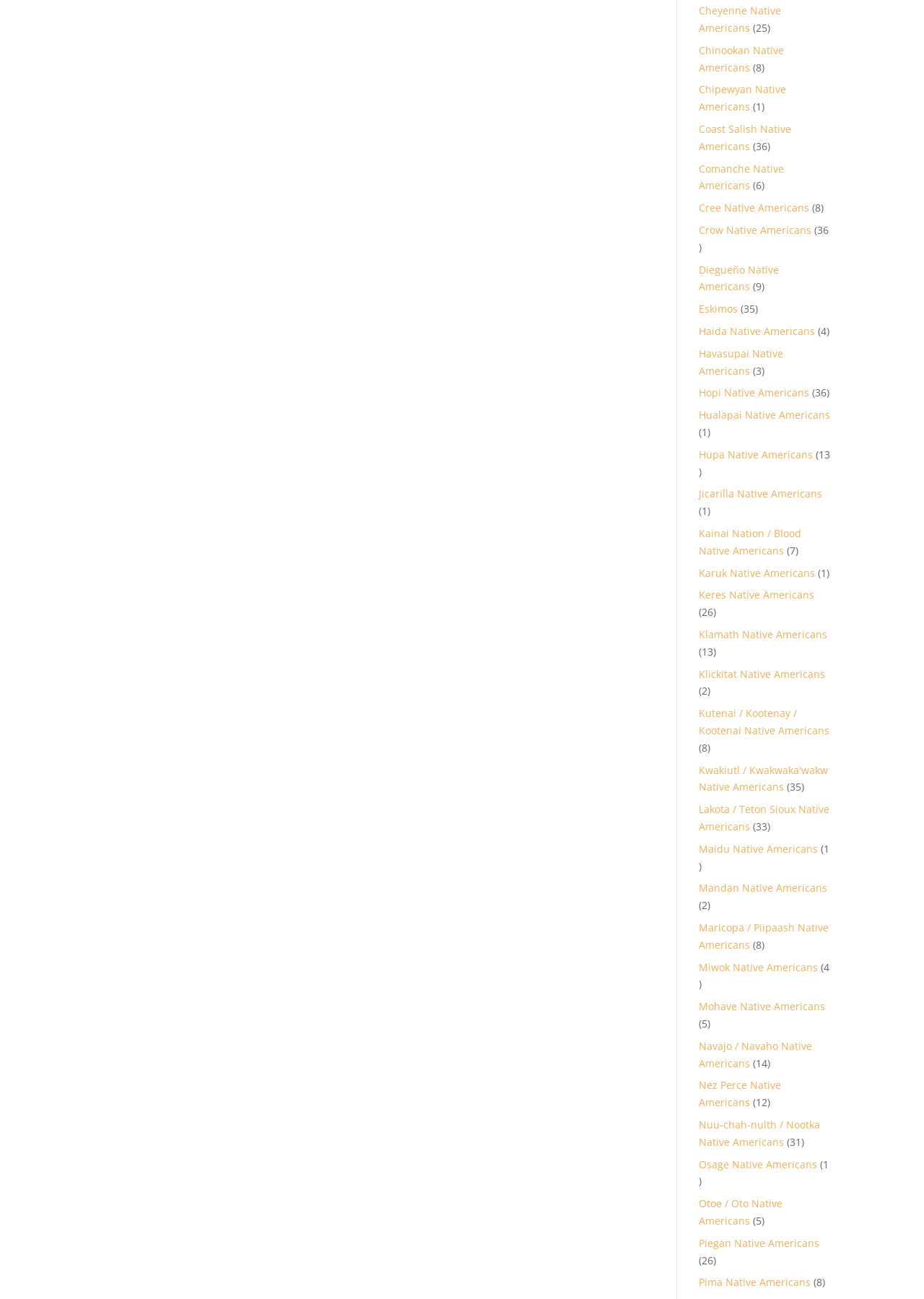Specify the bounding box coordinates of the area that needs to be clicked to achieve the following instruction: "View 25 products".

[0.83, 0.016, 0.837, 0.145]